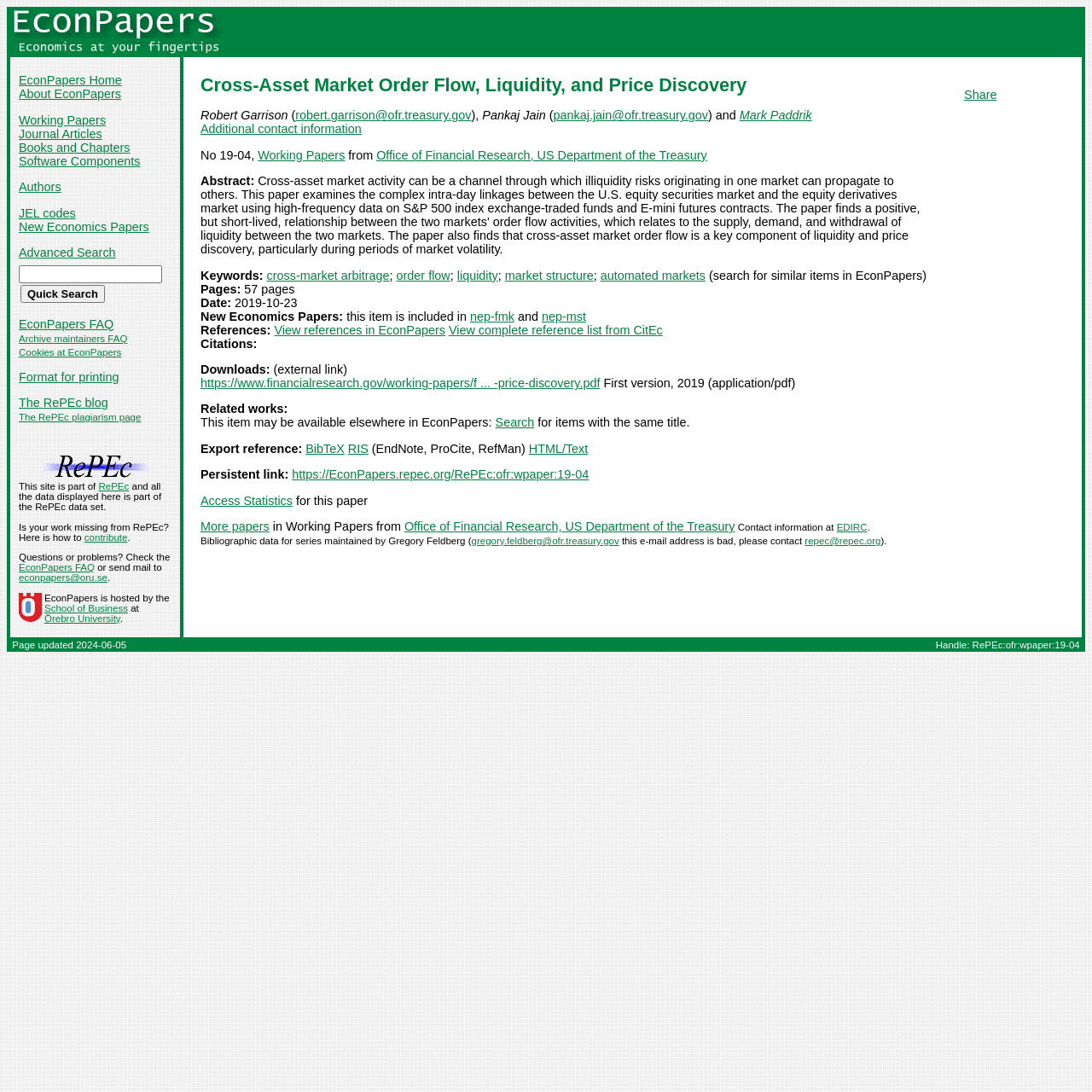Provide a brief response to the question below using one word or phrase:
What is the link to download the paper?

https://www.financialresearch.gov/working-papers/f... -price-discovery.pdf